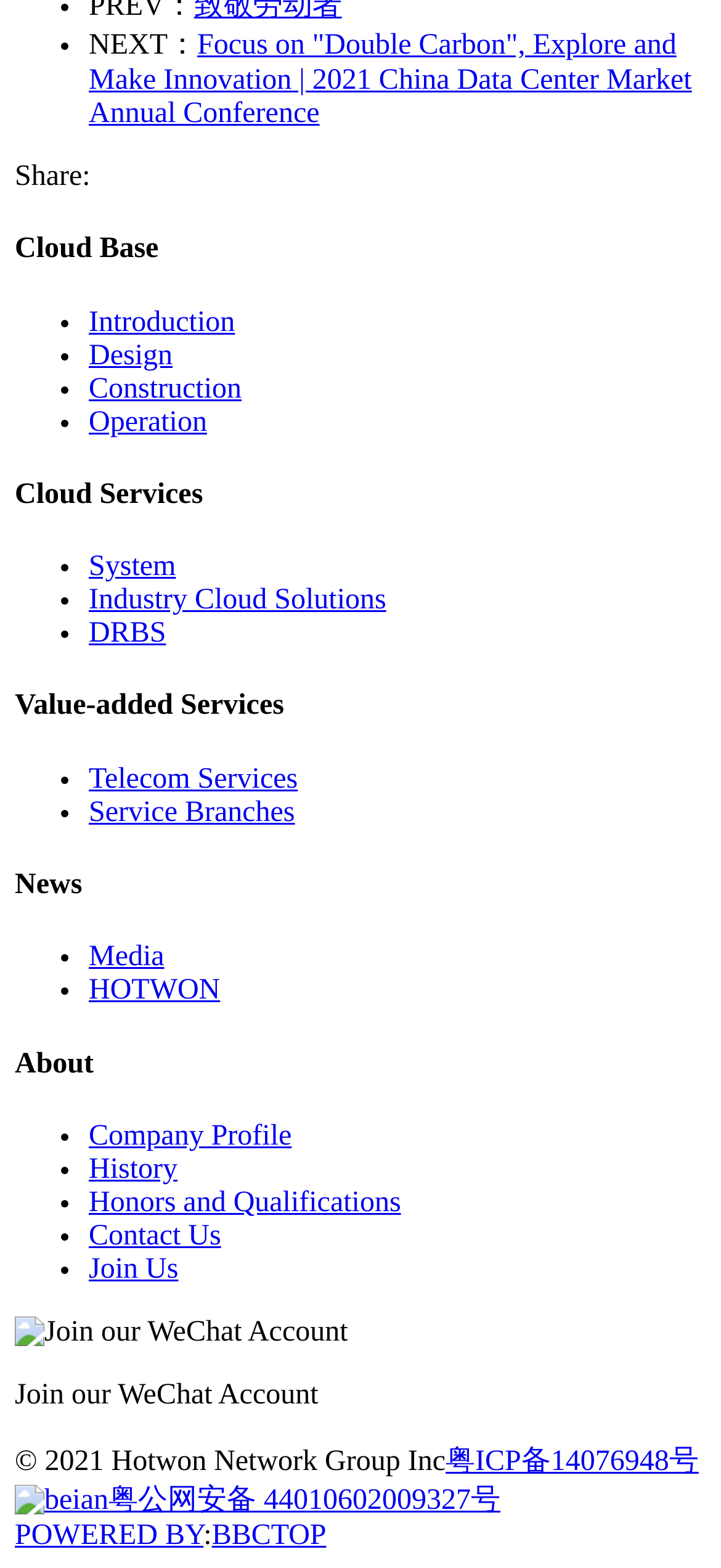Please give the bounding box coordinates of the area that should be clicked to fulfill the following instruction: "Check 'News'". The coordinates should be in the format of four float numbers from 0 to 1, i.e., [left, top, right, bottom].

[0.021, 0.554, 0.979, 0.575]